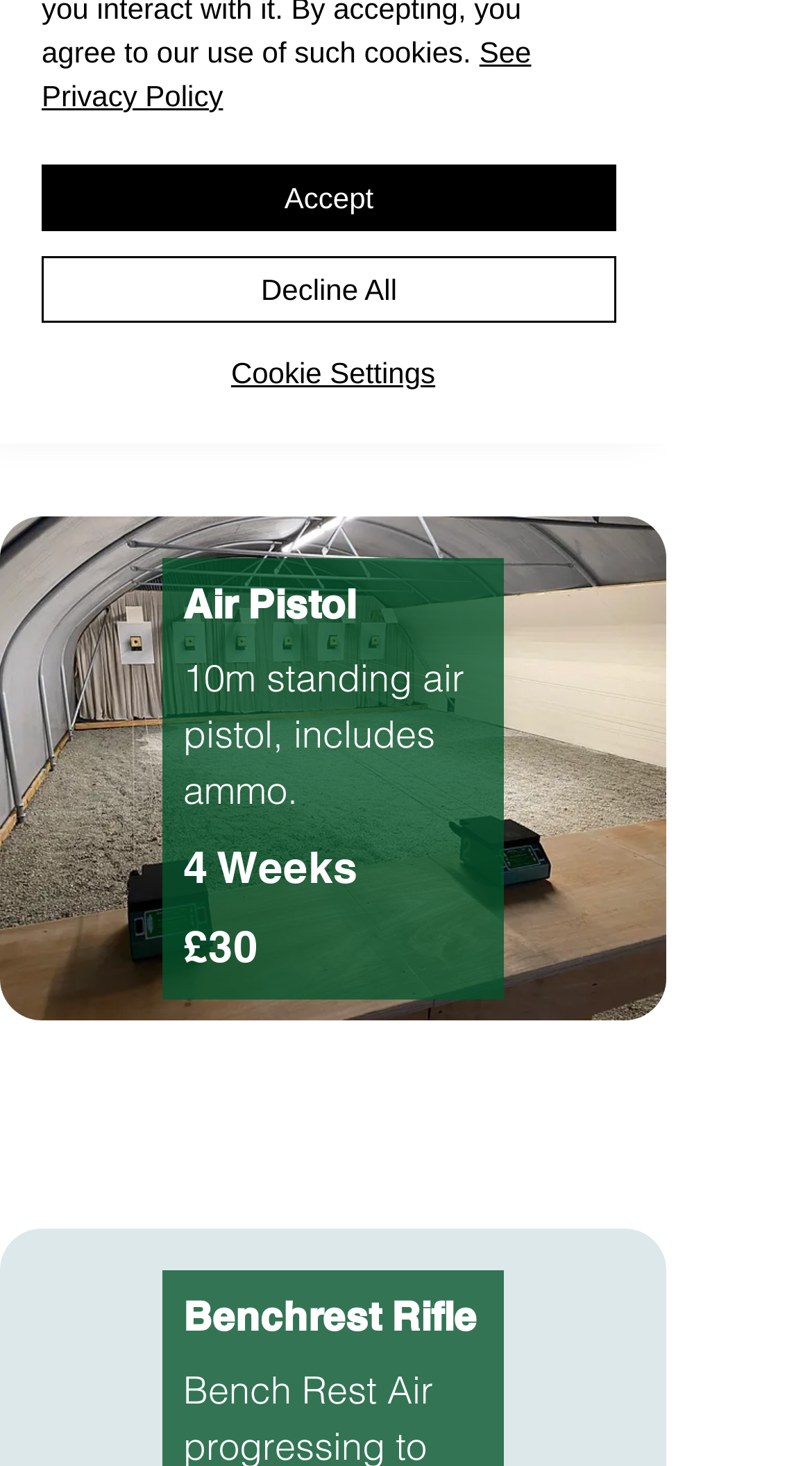Determine the bounding box for the UI element described here: "i".

[0.256, 0.696, 0.564, 0.756]